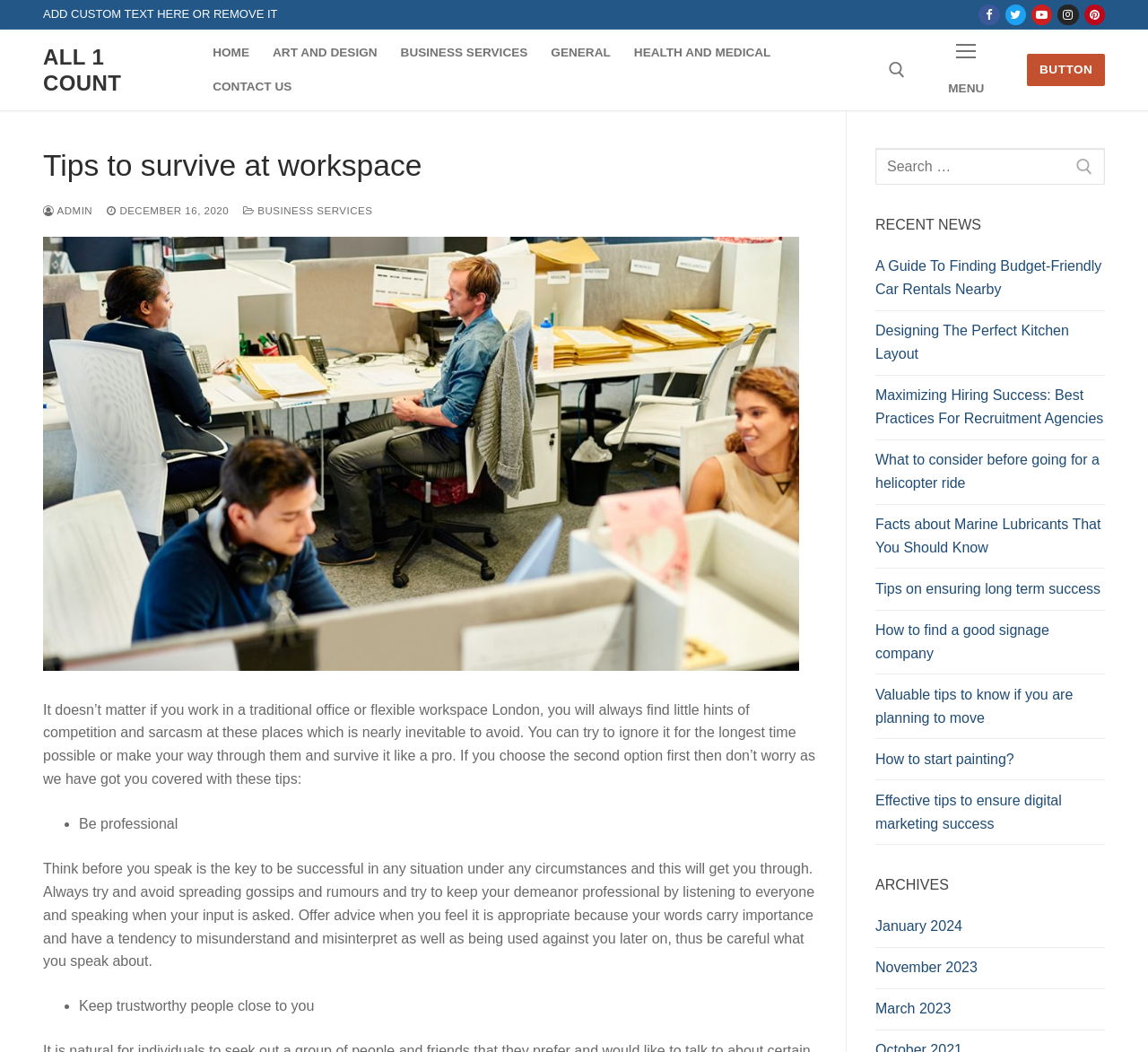Show the bounding box coordinates for the element that needs to be clicked to execute the following instruction: "Click on Furniture". Provide the coordinates in the form of four float numbers between 0 and 1, i.e., [left, top, right, bottom].

None